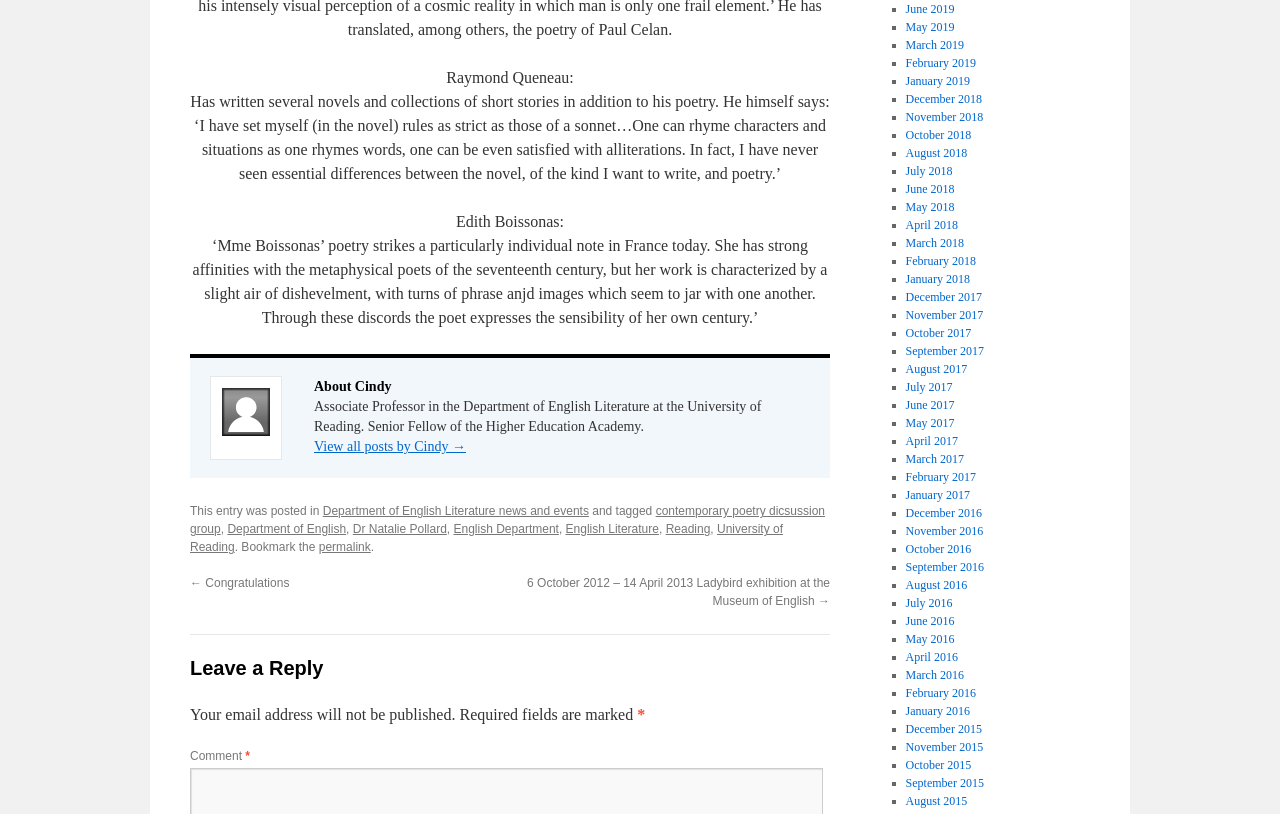Please identify the bounding box coordinates of where to click in order to follow the instruction: "View all posts by Cindy".

[0.245, 0.54, 0.364, 0.558]